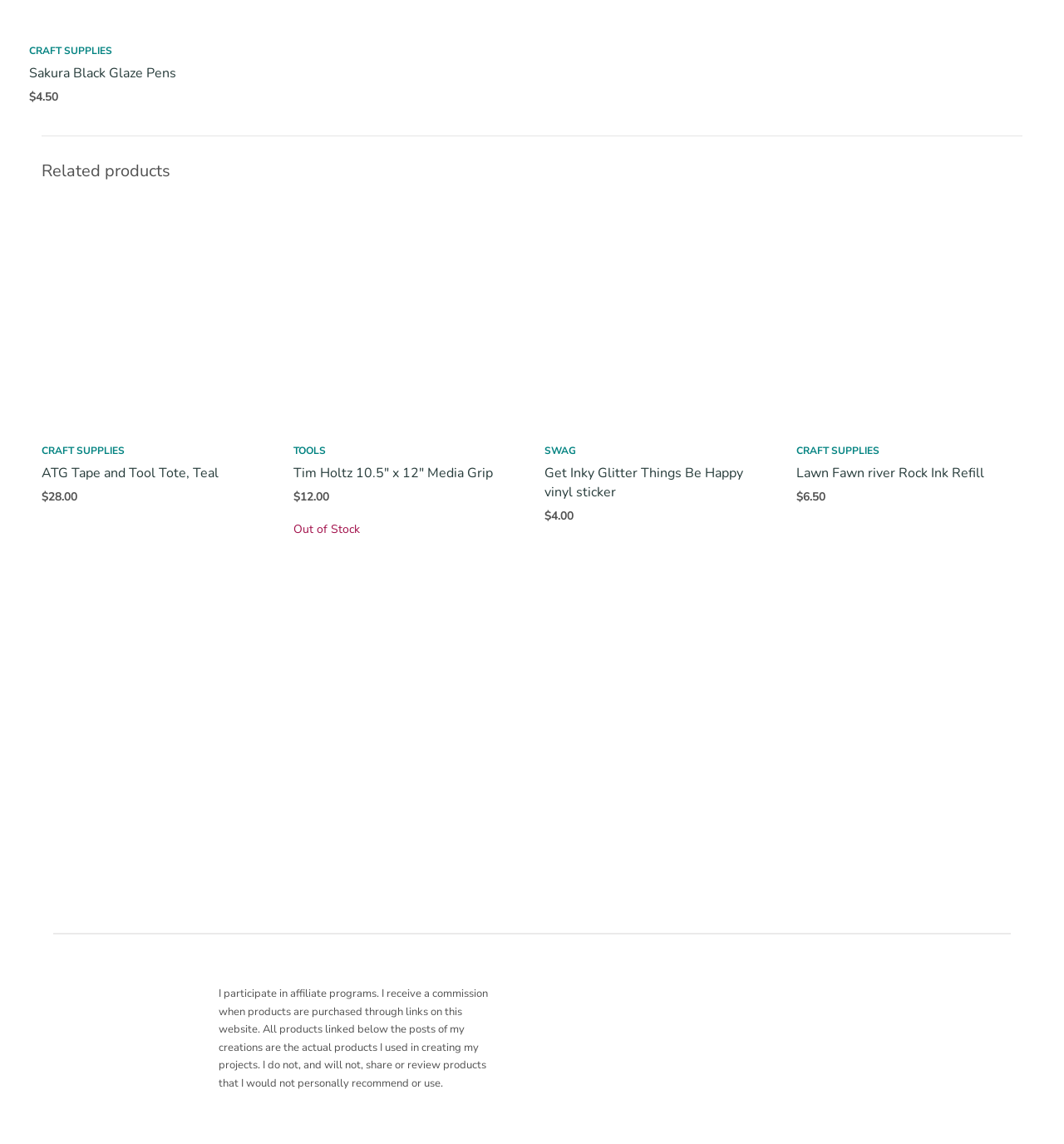Please find the bounding box coordinates for the clickable element needed to perform this instruction: "Read more about 'Tim Holtz 10.5" x 12" Media Grip'".

[0.342, 0.325, 0.422, 0.355]